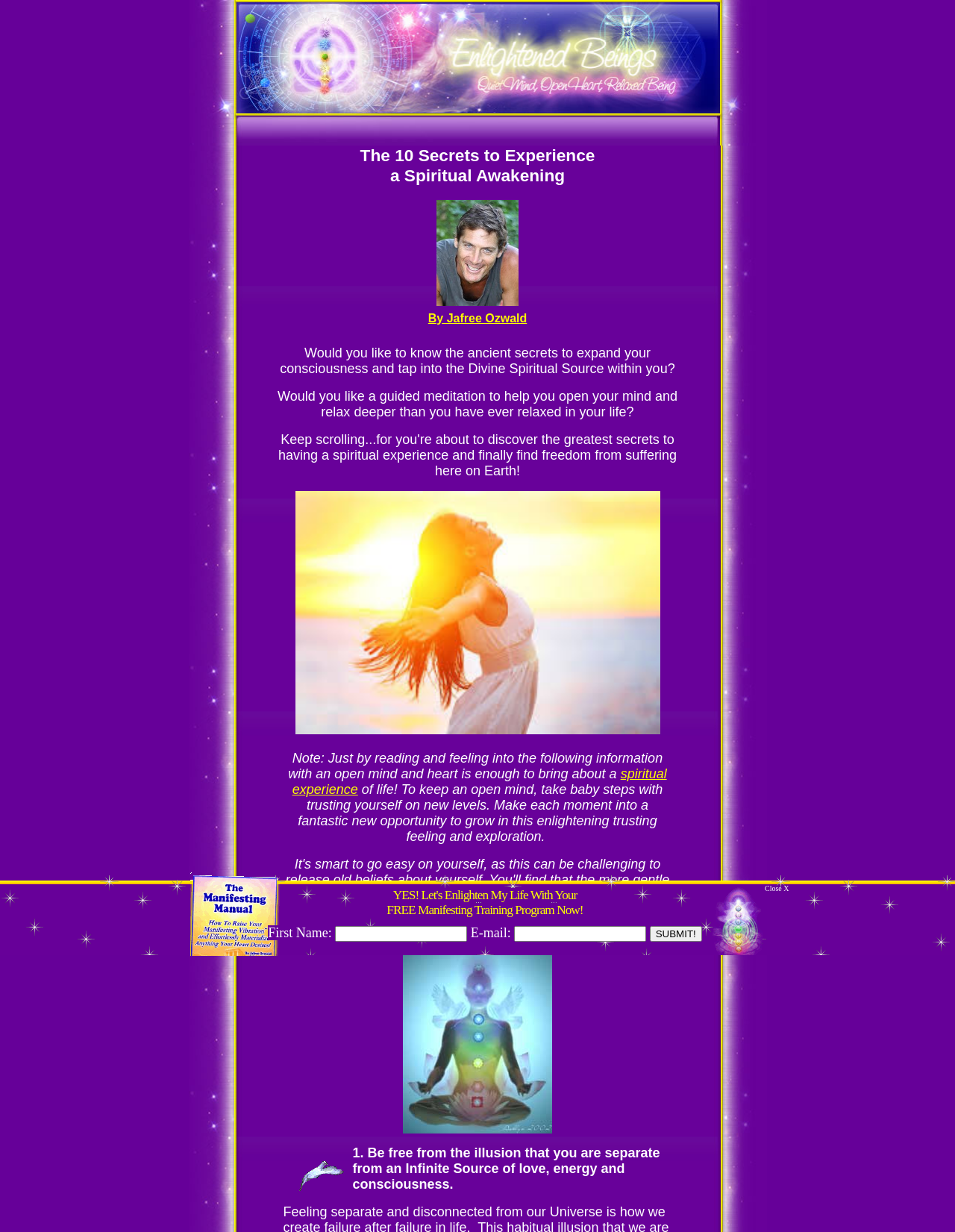What is the purpose of the 'SUBMIT!' button?
Please use the image to provide a one-word or short phrase answer.

To submit form